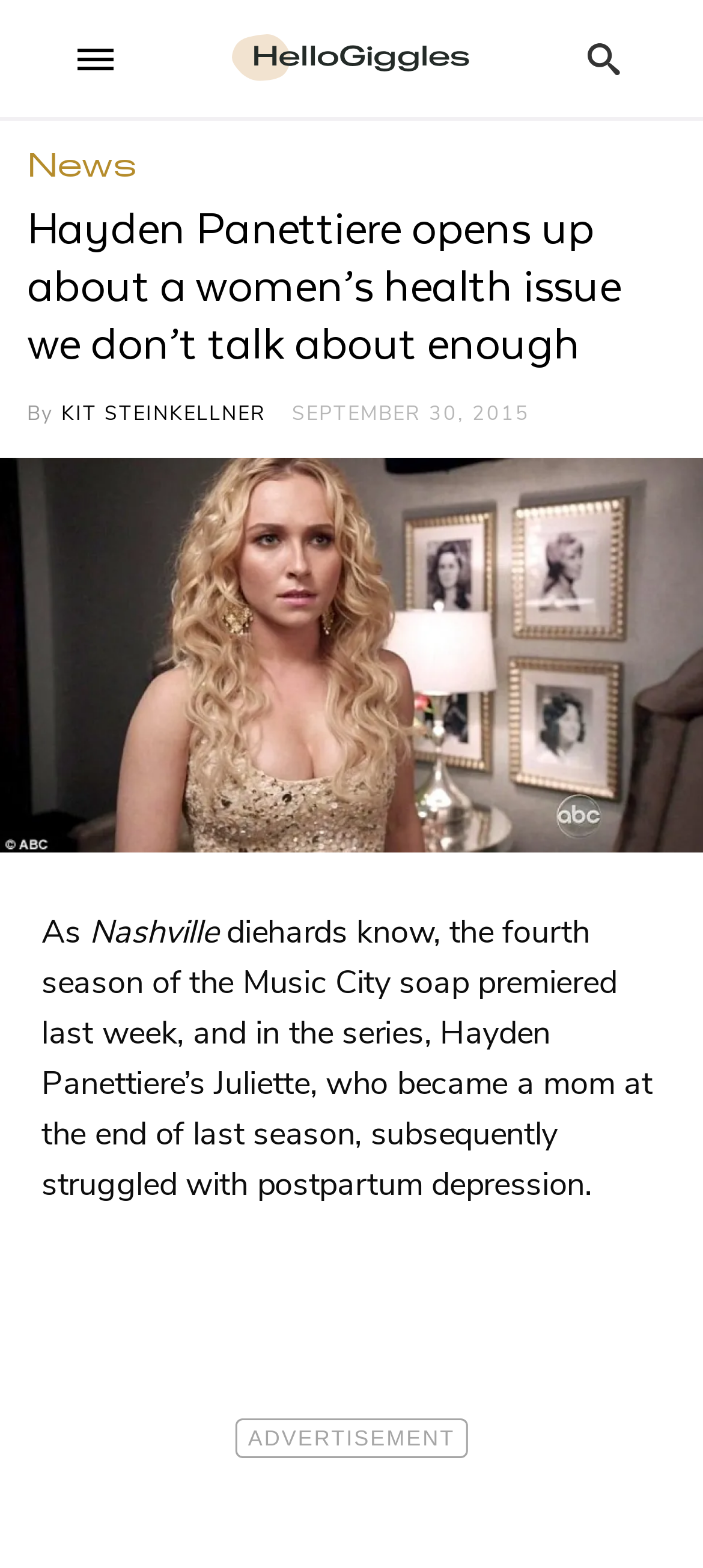Who is the author of the article?
Please provide a single word or phrase answer based on the image.

KIT STEINKELLNER